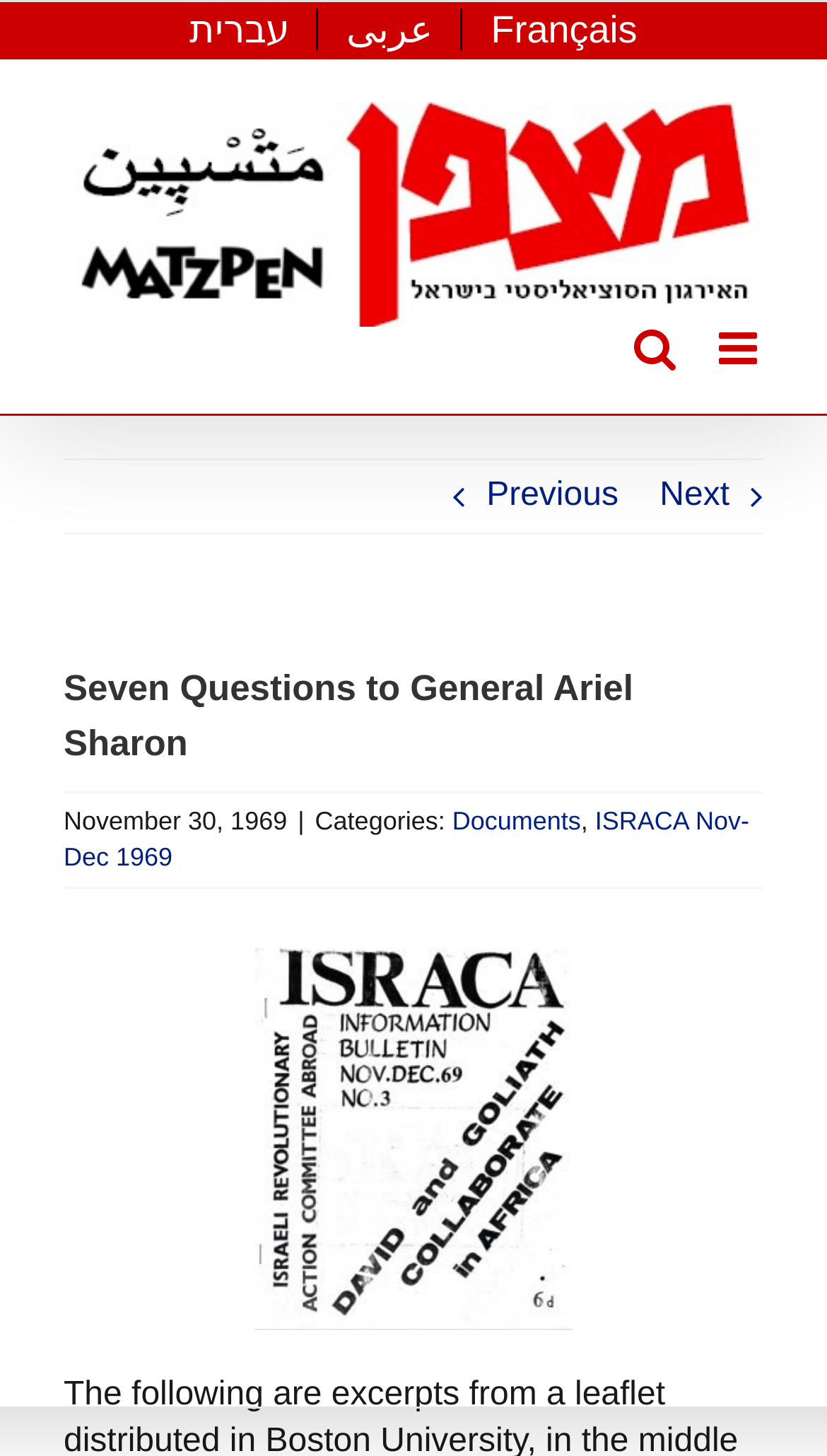Give a short answer to this question using one word or a phrase:
What is the logo of the website?

Matzpen.org/English Logo